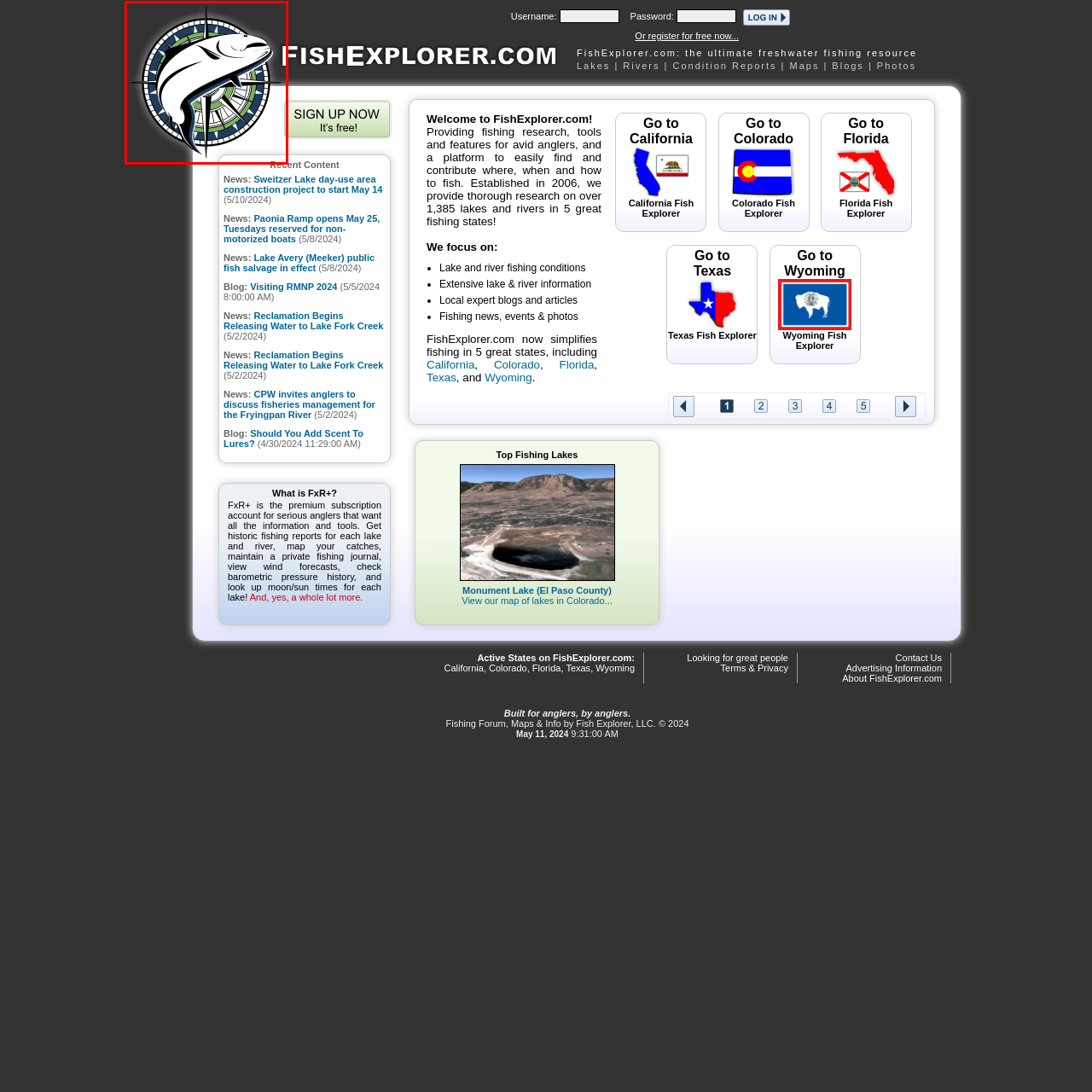What do the green and blue accents on the compass symbolize?
Refer to the image highlighted by the red box and give a one-word or short-phrase answer reflecting what you see.

Navigation and exploration